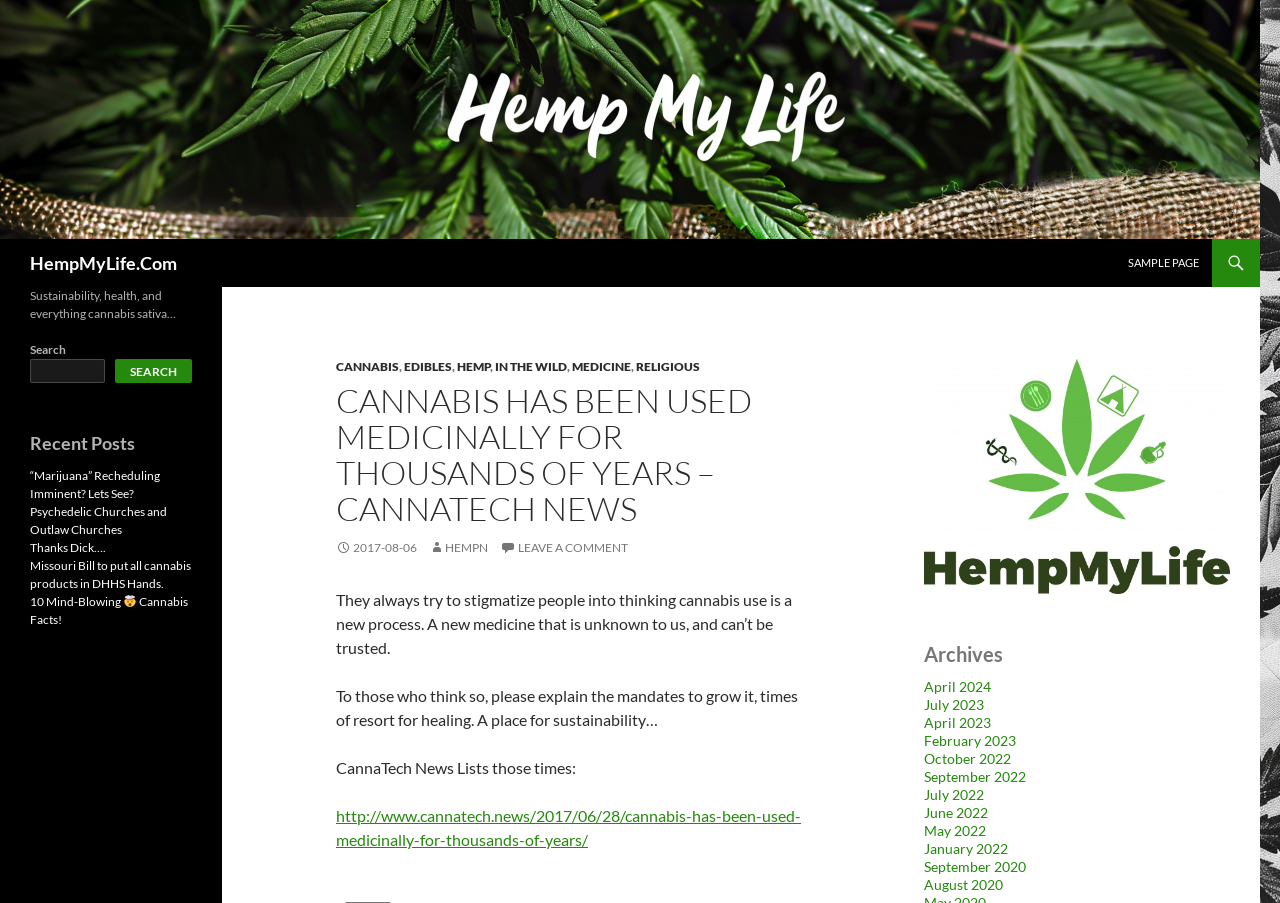Using the information in the image, give a detailed answer to the following question: What is the name of the website?

The name of the website can be found in the top-left corner of the webpage, where it is written as 'HempMyLife.Com' in a heading element.